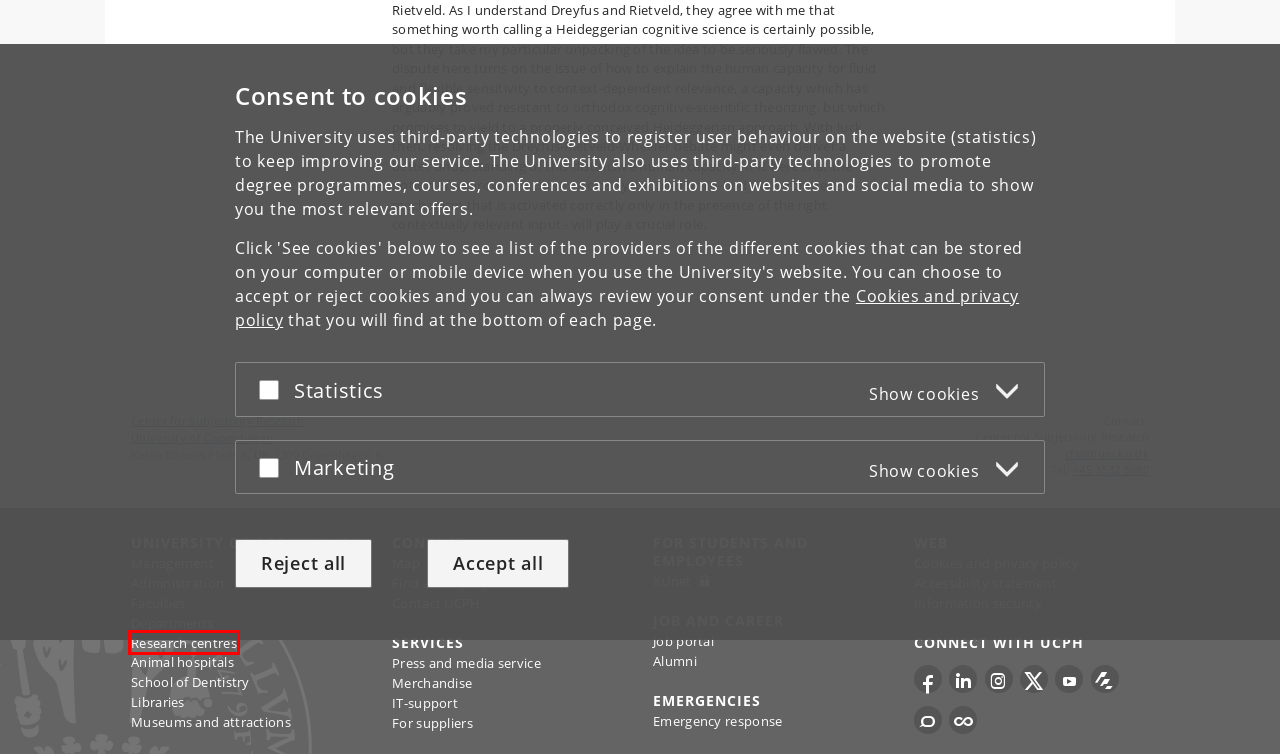Look at the screenshot of a webpage with a red bounding box and select the webpage description that best corresponds to the new page after clicking the element in the red box. Here are the options:
A. Cookie policy – University of Copenhagen
B. Center for Subjectivity Research – University of Copenhagen
C. UCPH Alumni – University of Copenhagen
D. Administration – University of Copenhagen
E. Research centres at the UCPH – University of Copenhagen
F. Emergency – University of Copenhagen
G. University of Copenhagen Archives - Futurity
H. Management – University of Copenhagen

E